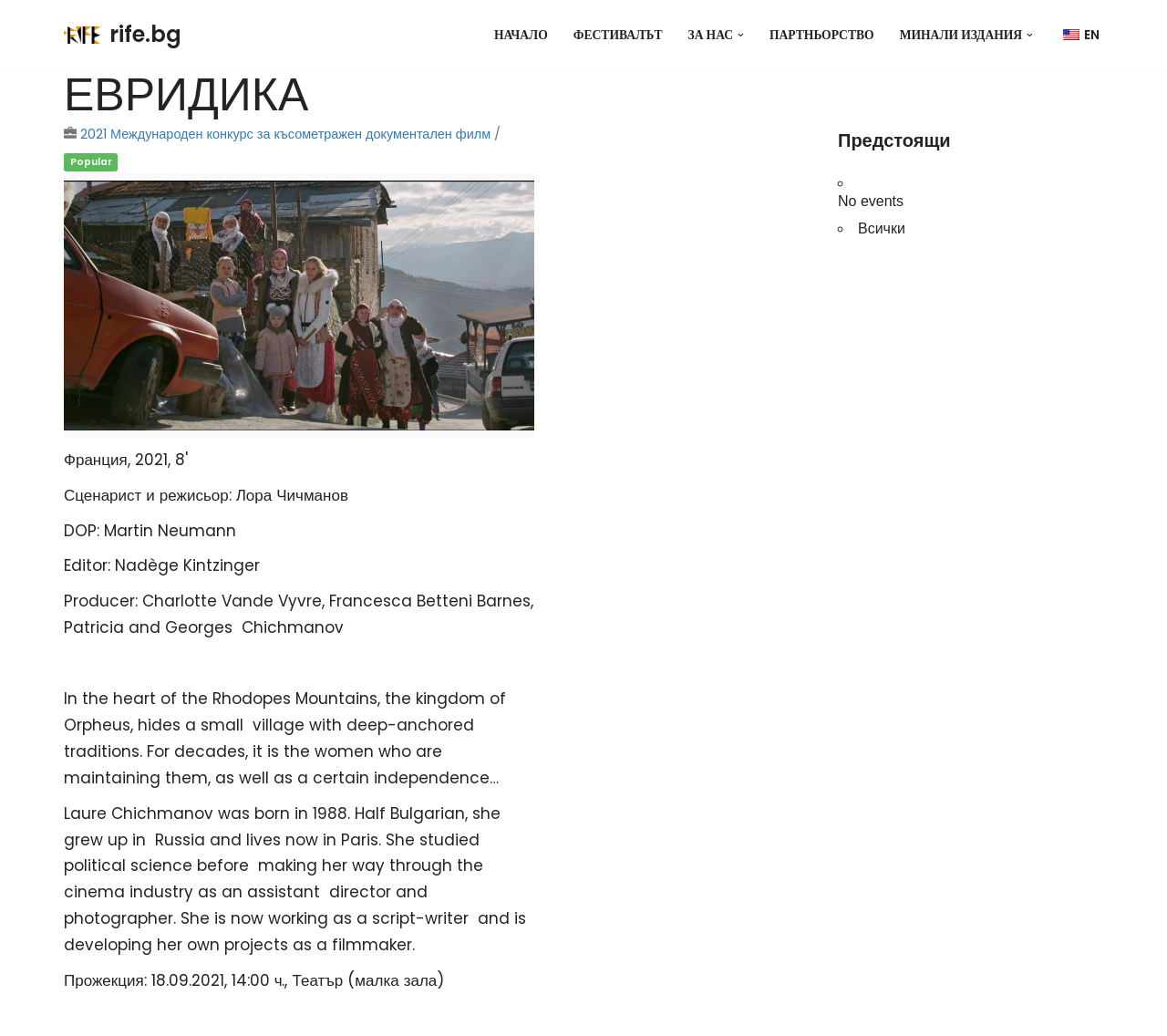Please provide a detailed answer to the question below based on the screenshot: 
What is the date of the film projection?

I found the answer by looking at the static text with the description 'Прожекция: 18.09.2021, 14:00 ч., Театър (малка зала)' which indicates that the film projection is on 18.09.2021.